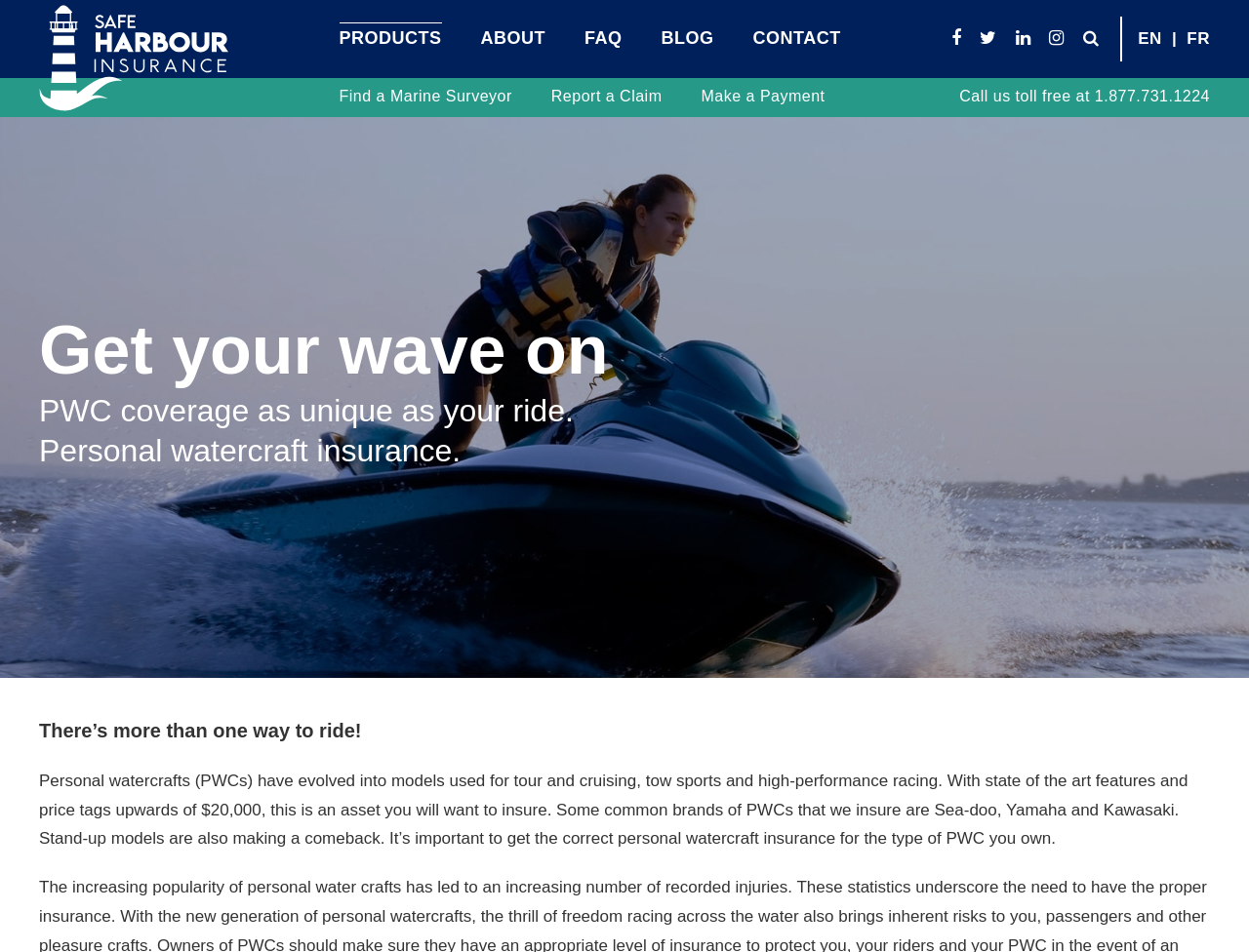Refer to the image and provide a thorough answer to this question:
What is the company name in the logo?

I found the company name by looking at the image description of the logo, which is 'Safe Harbour Insurance Logo'. This logo is located at the top left corner of the webpage.